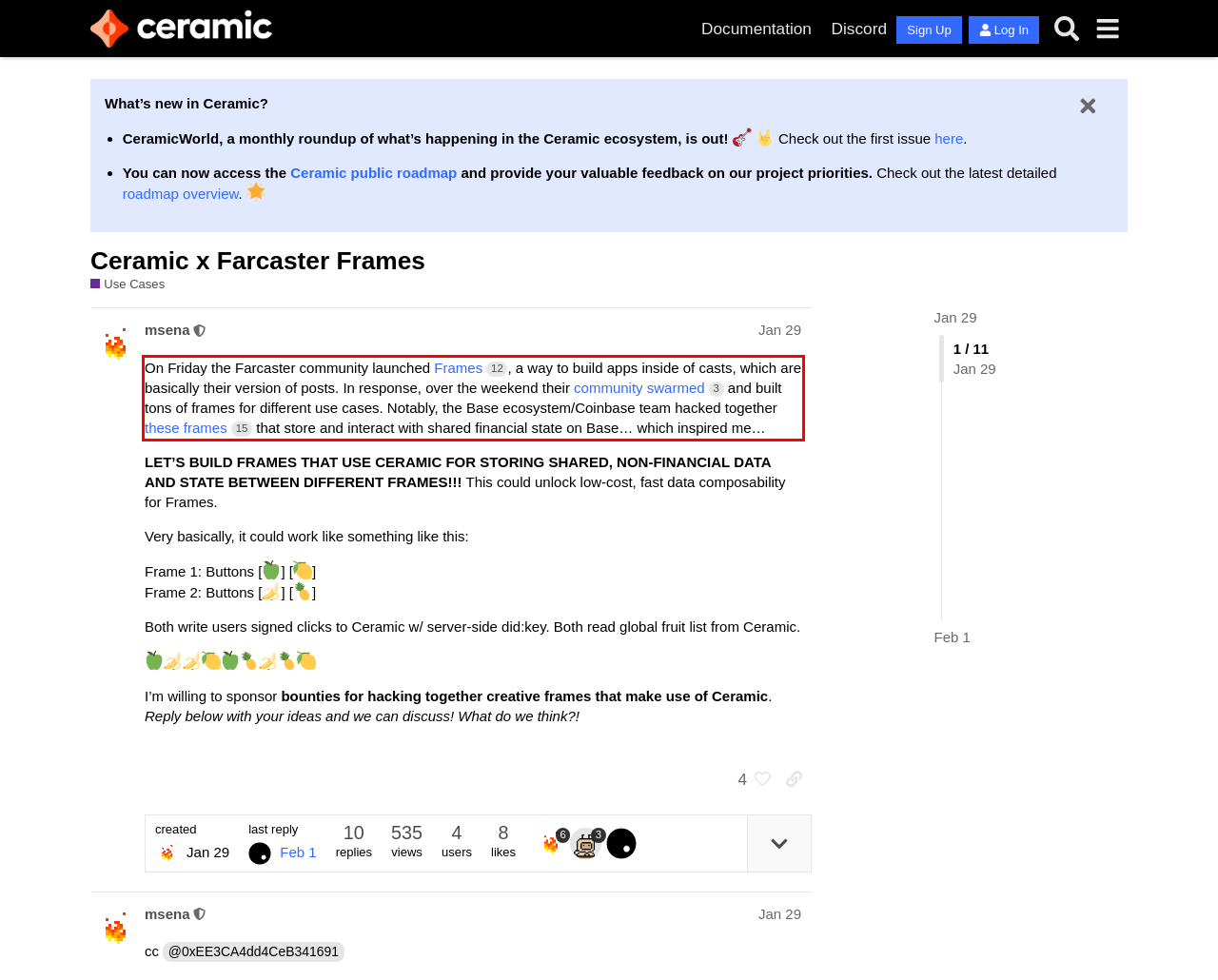Please extract the text content from the UI element enclosed by the red rectangle in the screenshot.

On Friday the Farcaster community launched Frames 12, a way to build apps inside of casts, which are basically their version of posts. In response, over the weekend their community swarmed 3 and built tons of frames for different use cases. Notably, the Base ecosystem/Coinbase team hacked together these frames 15 that store and interact with shared financial state on Base… which inspired me…